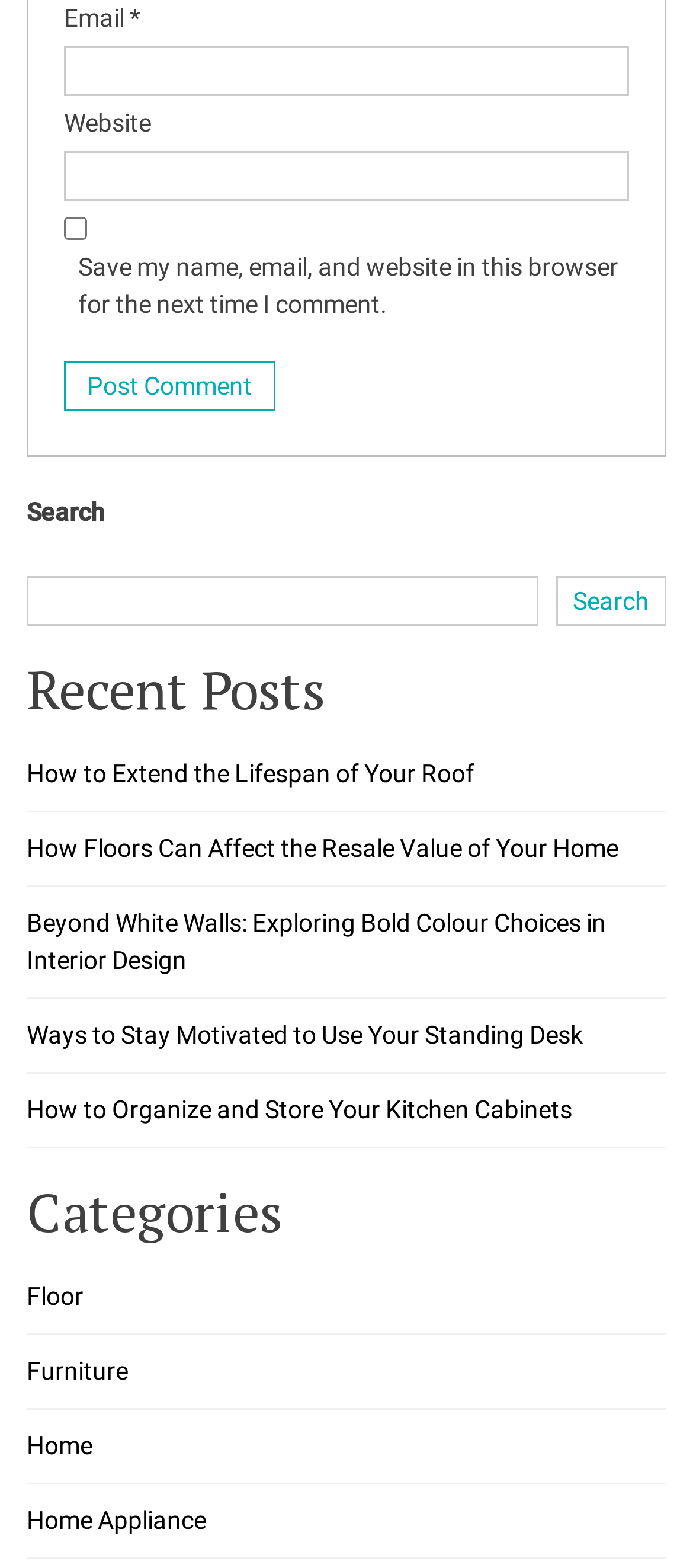Mark the bounding box of the element that matches the following description: "parent_node: Website name="url"".

[0.092, 0.096, 0.908, 0.128]